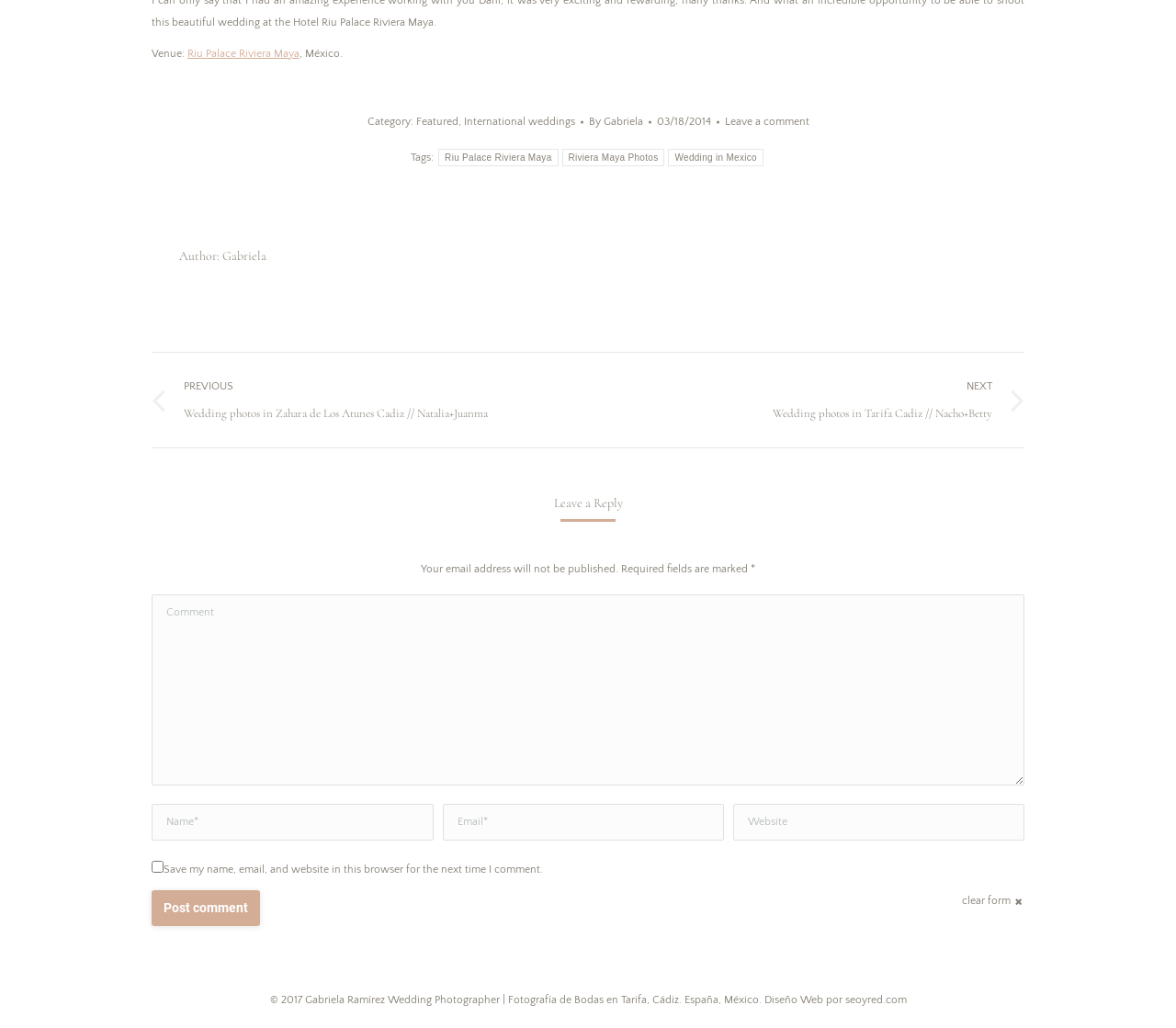Find the bounding box coordinates of the element I should click to carry out the following instruction: "Click on the 'Previous post' link".

[0.129, 0.365, 0.477, 0.413]